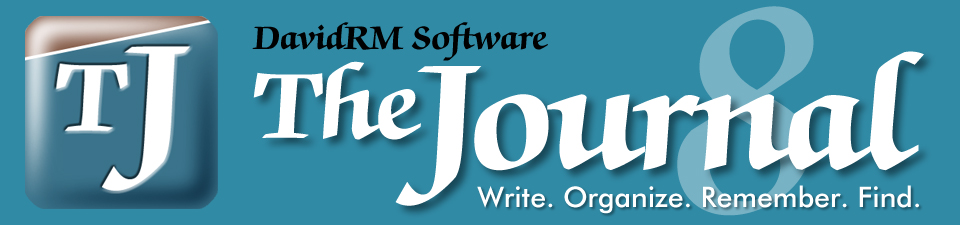Reply to the question with a brief word or phrase: What are the core functions of 'The Journal' software?

Write, Organize, Remember, Find